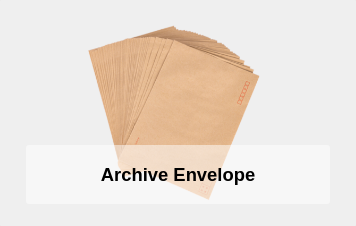Use a single word or phrase to answer the following:
What is the purpose of the envelopes?

Archival use